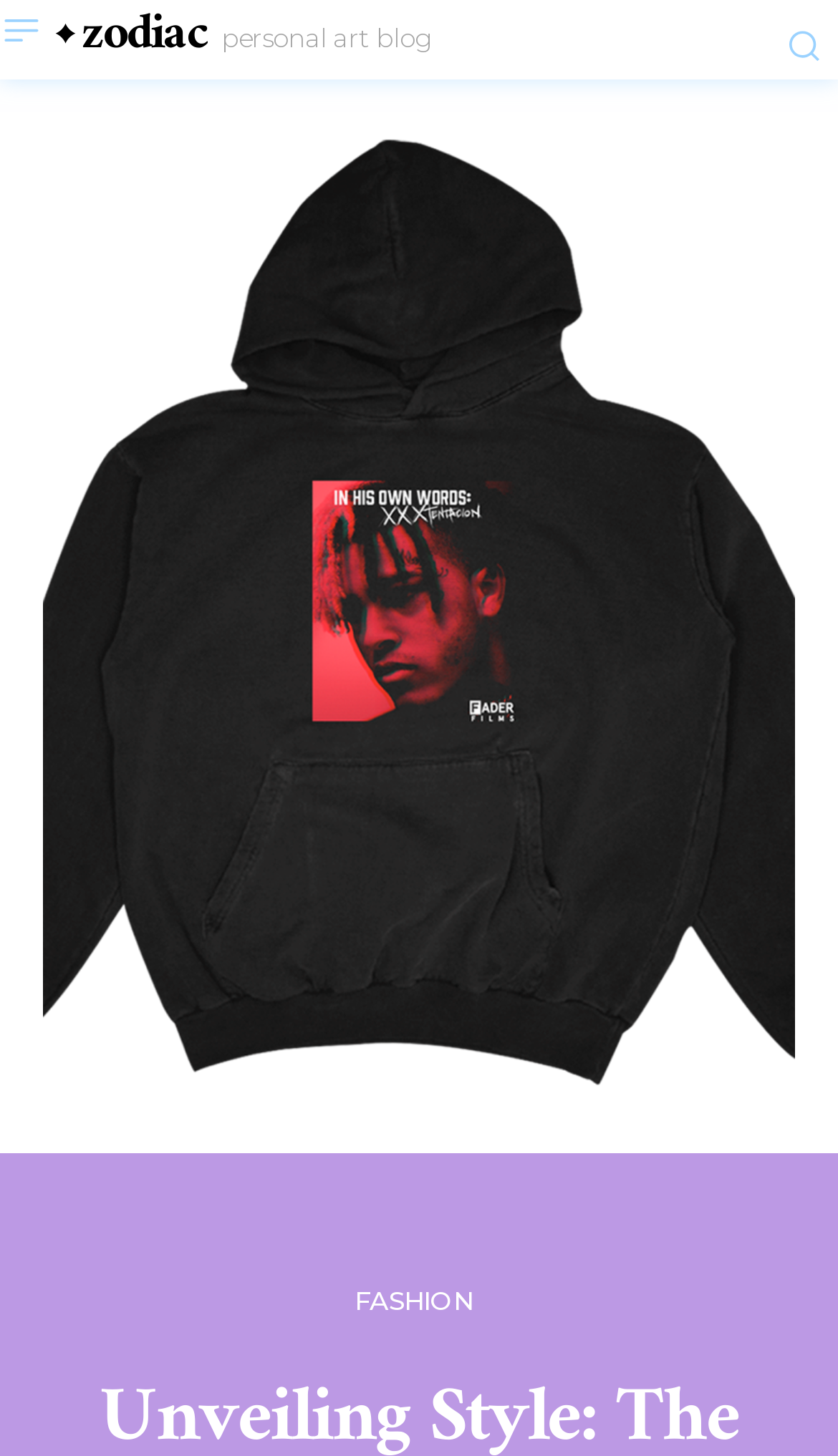Can you extract the primary headline text from the webpage?

Unveiling Style: The Weeknd Merch – A Fashion Affair